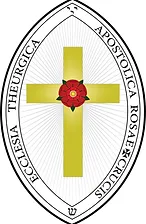Construct a detailed narrative about the image.

The image features the official logo of the Ecclesia Theurgica Apostolica Rosae Crucis (ETAR+C), which is intricately designed within an oval shape. Central to the logo is a prominent yellow cross, symbolizing the core values and teachings of the organization. At the intersection of the cross is a red rose, representing the mystical and spiritual aspects of the Rosicrucian tradition. Surrounding the images are the words "Ecclesia Theurgica Apostolica Rosae Crucis," which emphasize the church's identity and mission. The logo embodies a blend of theology and mysticism central to the work of ETAR+C, reflecting its historical roots in Rosicrucianism and its ongoing commitment to spiritual and initiatory practices. Radiating lines in the background further enhance its spiritual significance, creating a sense of illumination and transcendence.